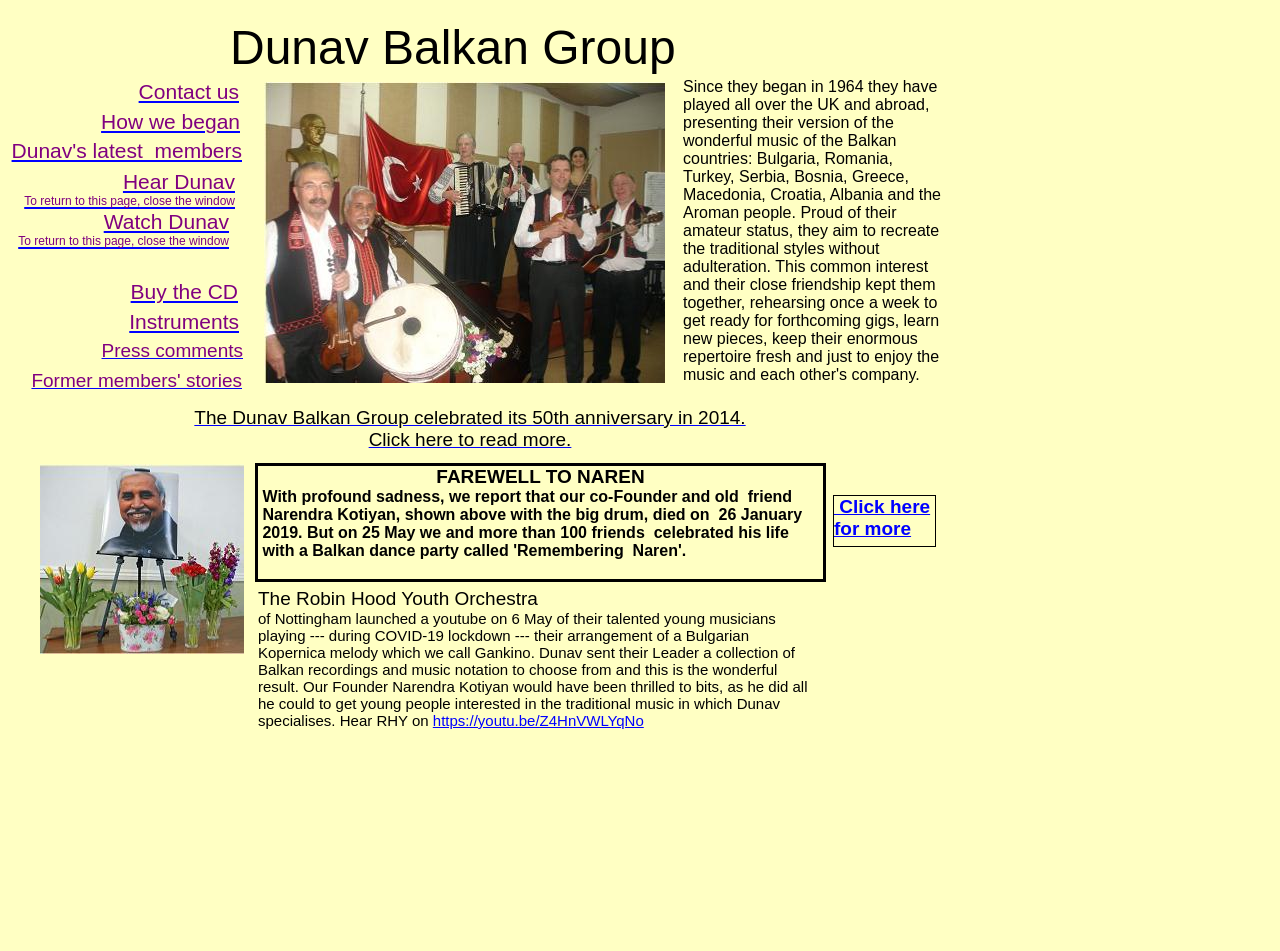What type of music does Dunav Balkan Group play?
Please provide a comprehensive answer based on the contents of the image.

Based on the webpage content, it is clear that Dunav Balkan Group plays music from Balkan countries, including Bulgaria, Romania, Turkey, Serbia, Bosnia, Greece, Macedonia, Croatia, and Albania. The group's music is a version of the traditional music from these countries.